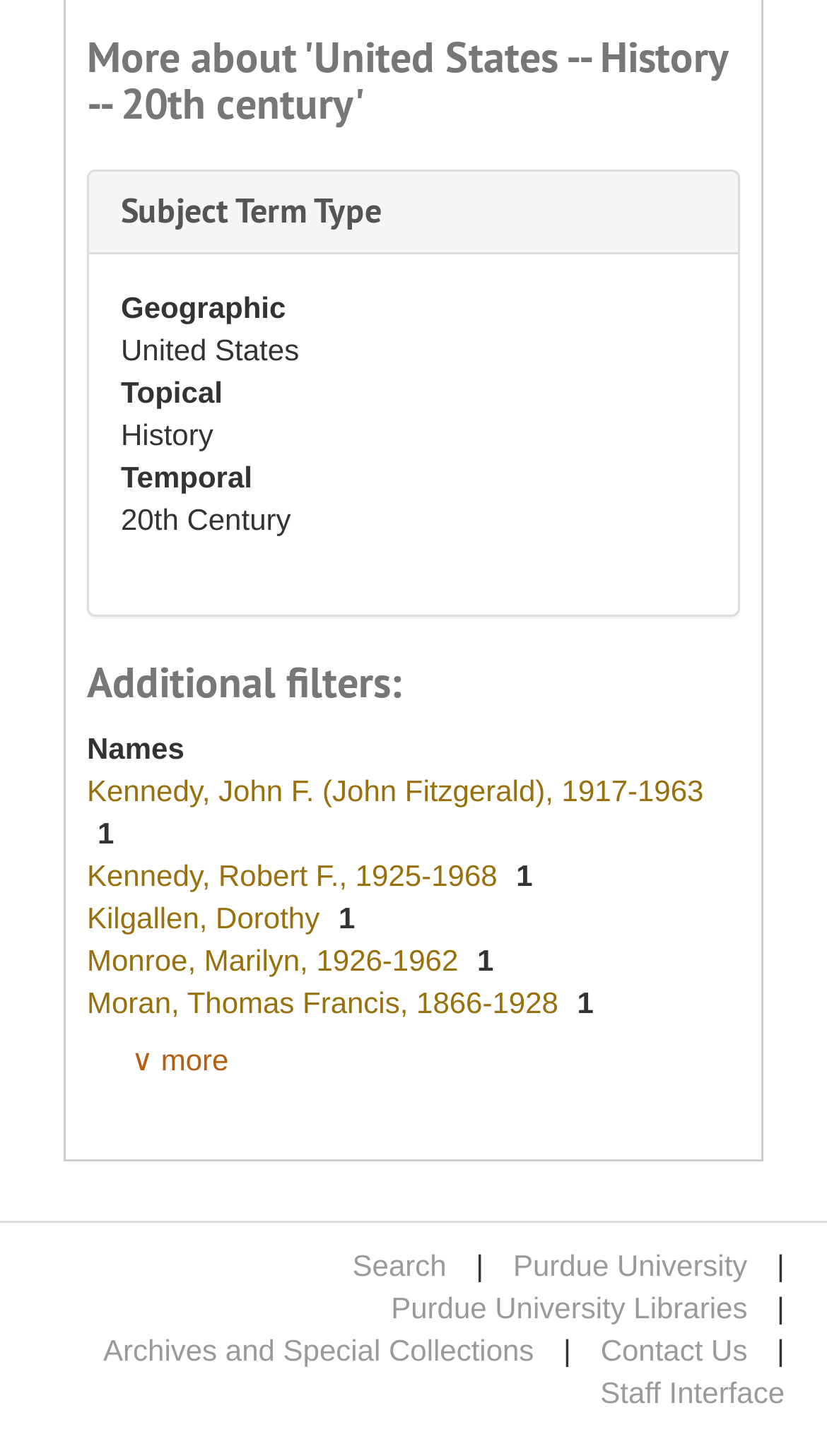Respond with a single word or phrase:
What is the name of the university?

Purdue University